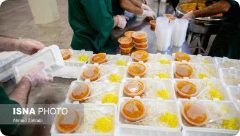What is the purpose of the community initiative?
Using the details from the image, give an elaborate explanation to answer the question.

The caption suggests that the scene takes place in a community initiative or charitable event, and the atmosphere appears organized and purposeful, emphasizing the importance of food distribution, implying that the purpose is to provide meals to those who require them.